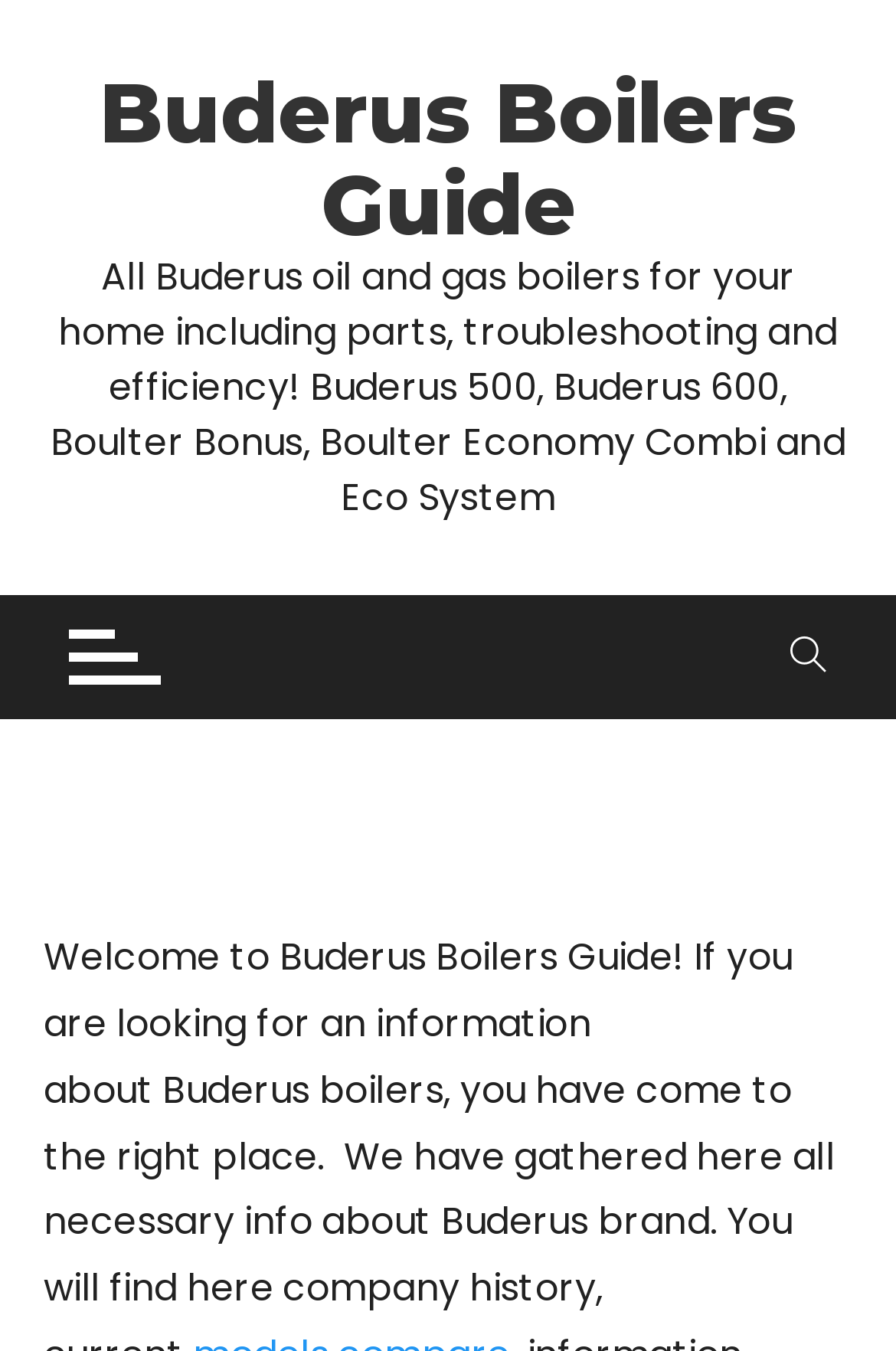For the element described, predict the bounding box coordinates as (top-left x, top-left y, bottom-right x, bottom-right y). All values should be between 0 and 1. Element description: Buderus Boilers Guide

[0.11, 0.046, 0.89, 0.188]